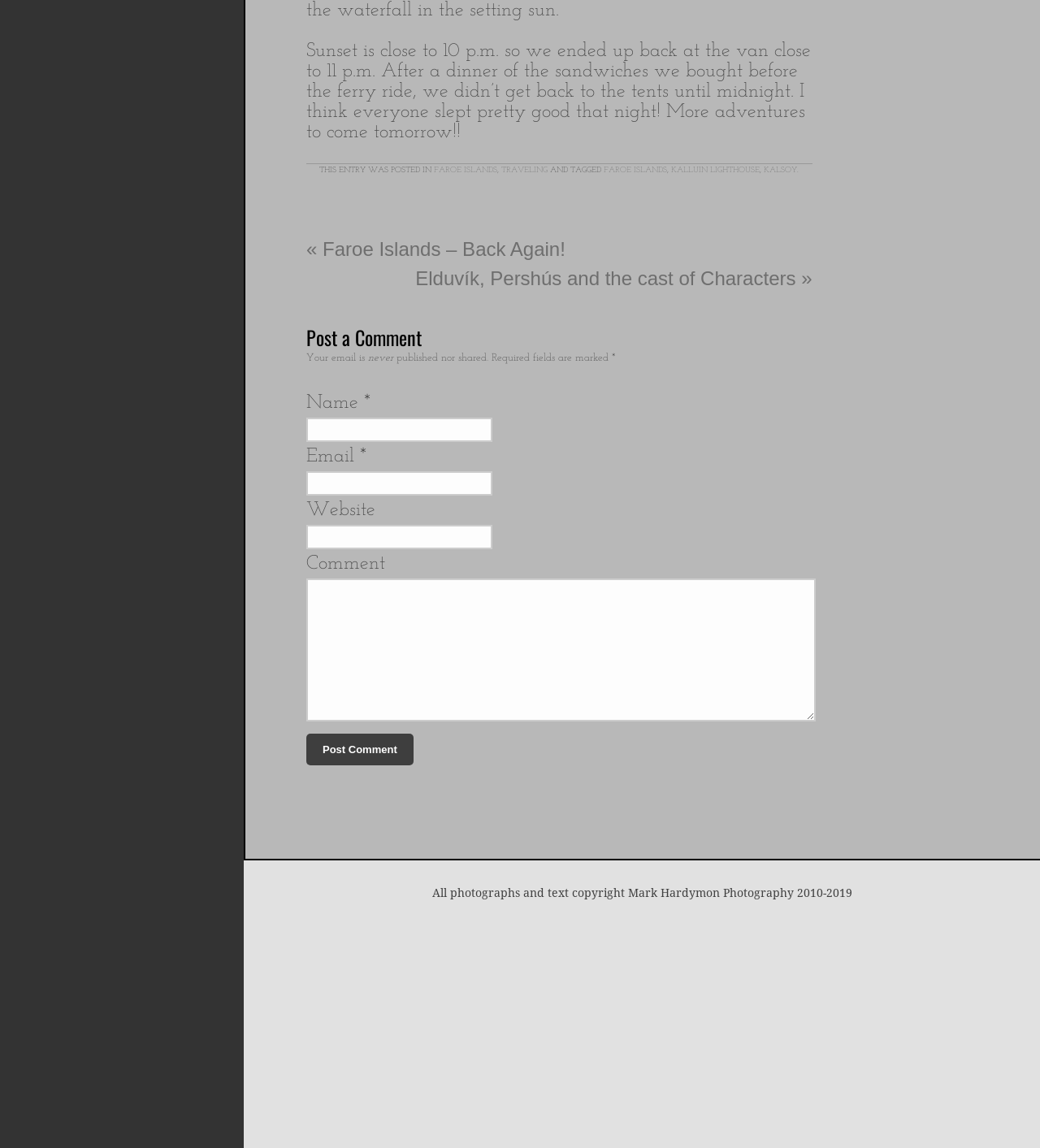How many fields are required to post a comment?
Provide a concise answer using a single word or phrase based on the image.

2